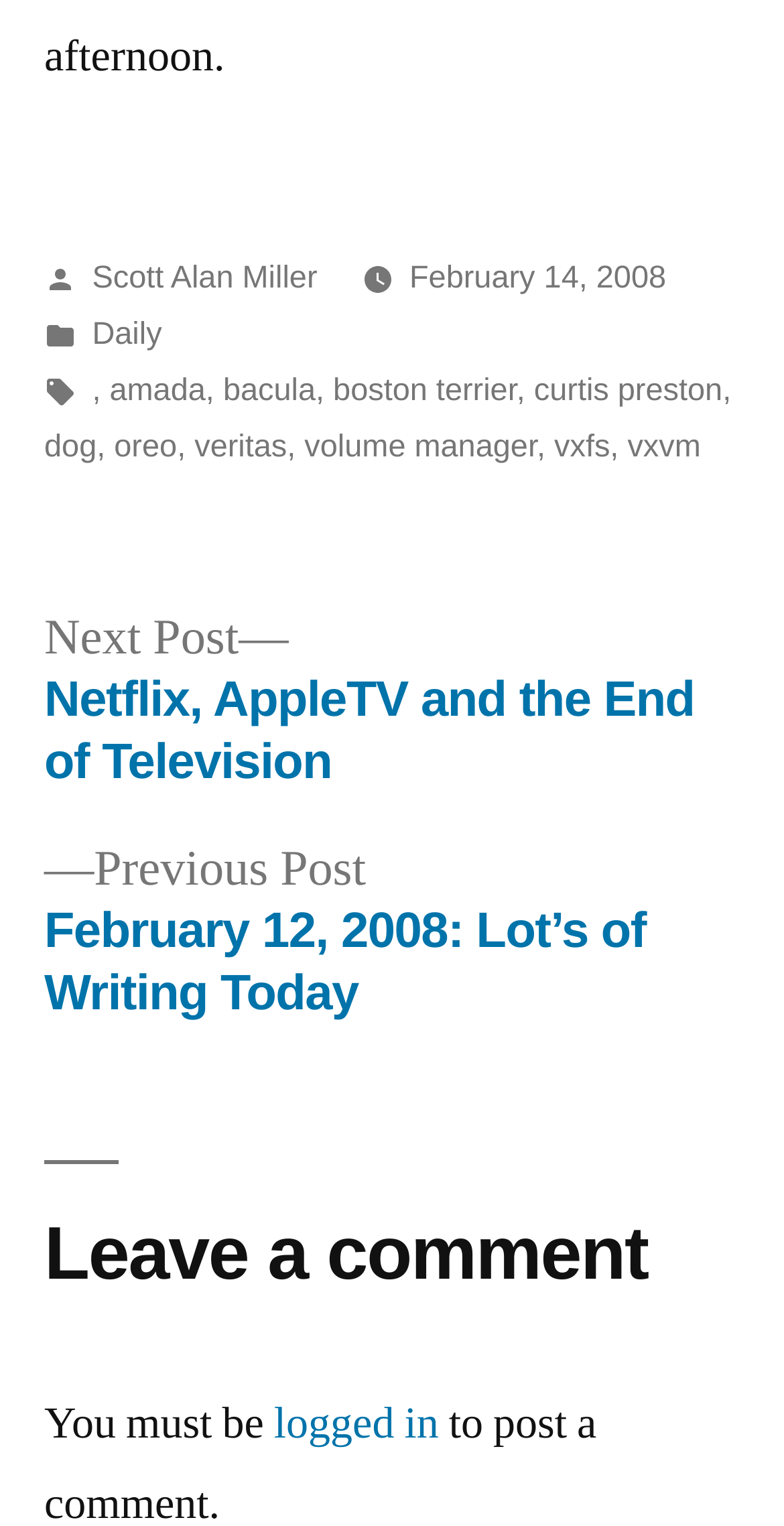Kindly respond to the following question with a single word or a brief phrase: 
What is required to leave a comment?

Logged in